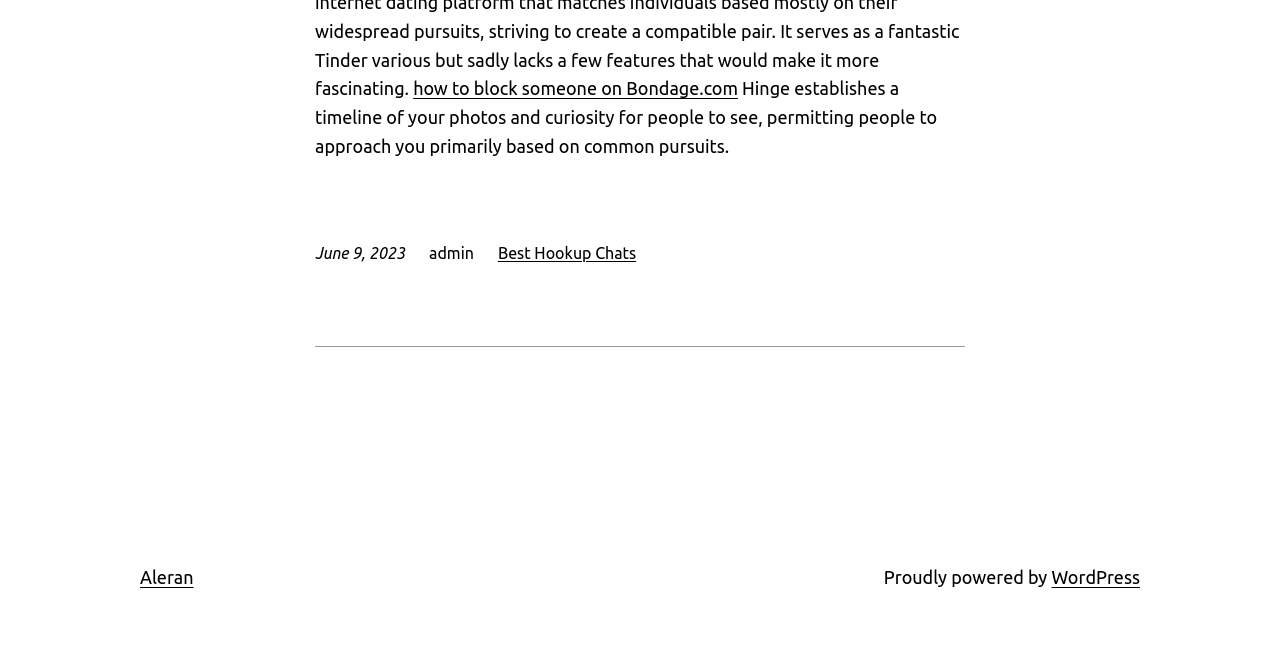What is the date of the article?
Look at the image and answer the question using a single word or phrase.

June 9, 2023